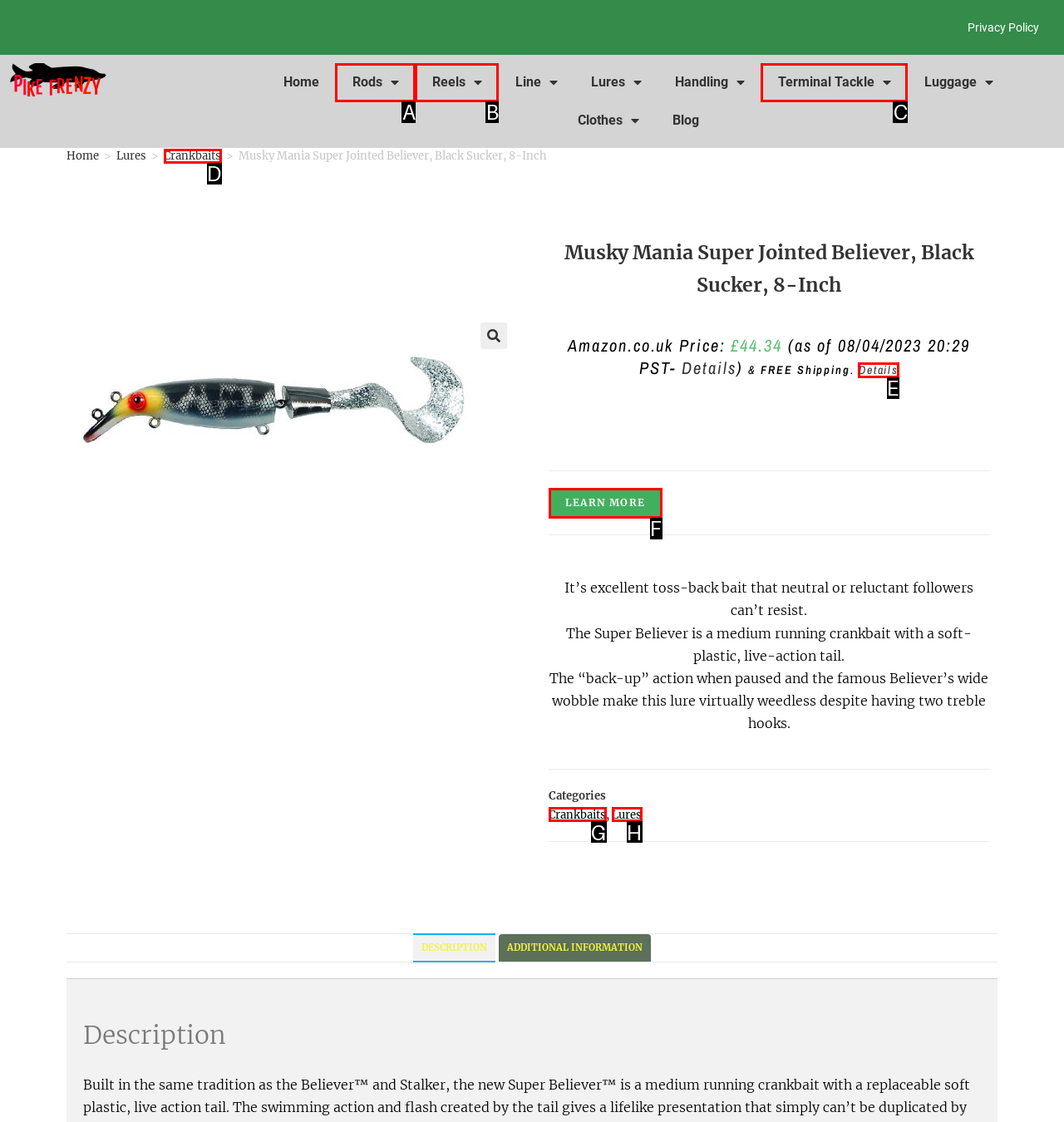Identify the UI element that corresponds to this description: Lures
Respond with the letter of the correct option.

H